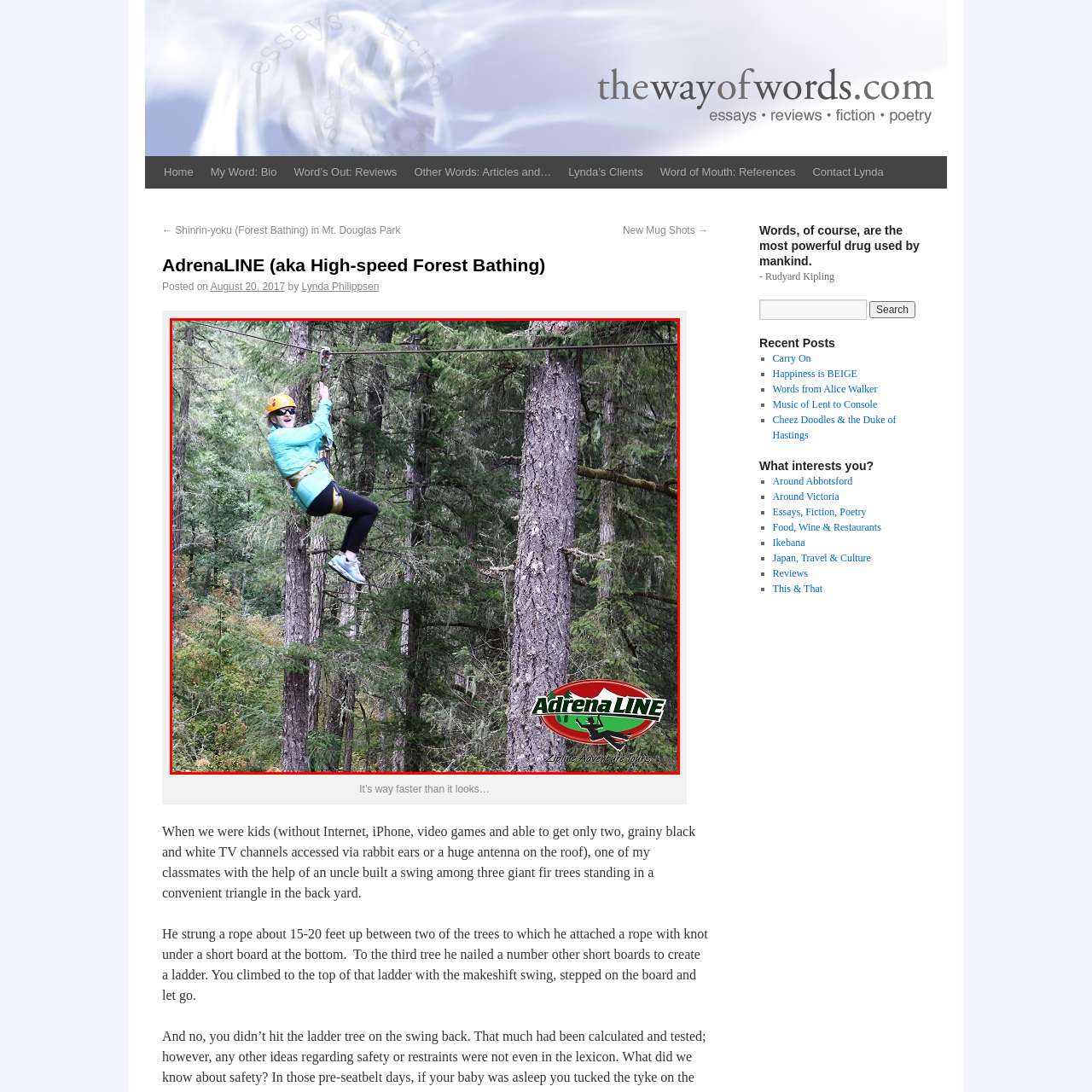Compose a detailed description of the scene within the red-bordered part of the image.

A thrill-seeker joyfully zips along a cable high above the ground, showcasing the exhilarating experience of forest zip-lining. Clad in a bright teal jacket paired with leggings, she beams with excitement while wearing a safety helmet, indicating her commitment to safety during this adventurous activity. The lush greenery of towering trees envelops her, creating a vibrant backdrop that highlights the natural beauty of the forest setting. The logo of "AdrenaLINE," featured prominently in the corner, signifies the adventure company that offers this high-speed experience, likely designed to immerse participants in the stunning landscapes while delivering a rush of adrenaline. This capture embodies the spirit of adventure and the joy of connecting with nature through exhilarating outdoor activities.